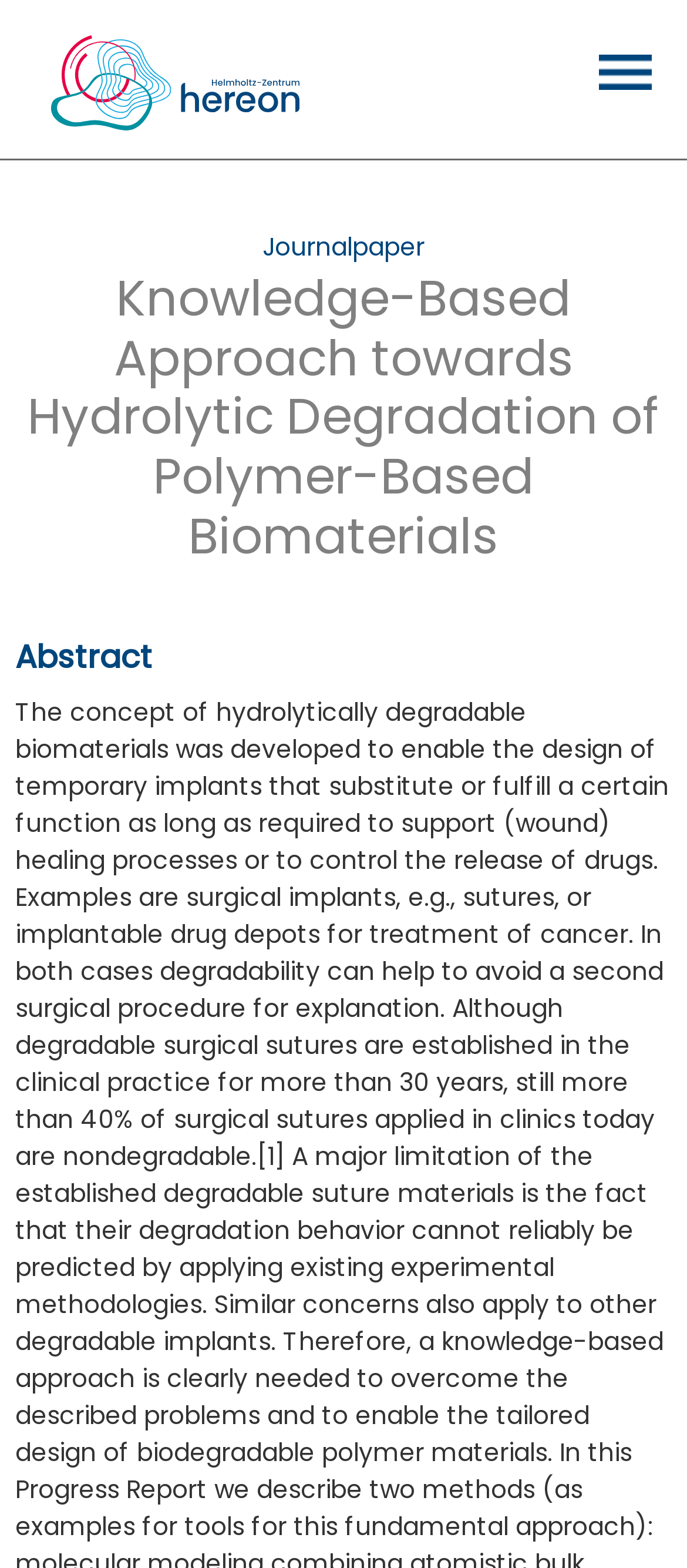Respond with a single word or phrase for the following question: 
What is the logo of the website?

Logo